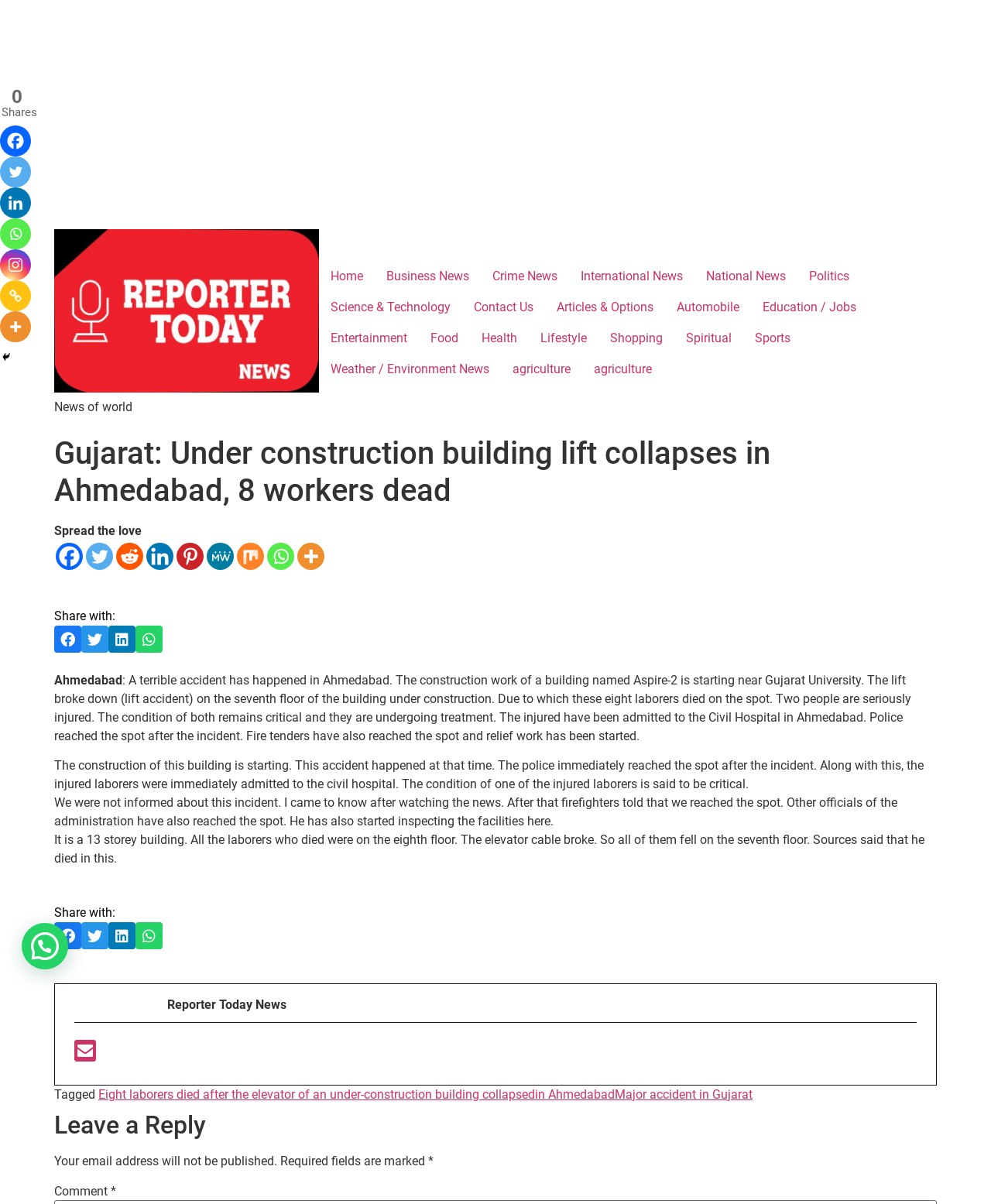What is the name of the building under construction where the lift collapsed?
Look at the image and respond with a one-word or short-phrase answer.

Aspire-2